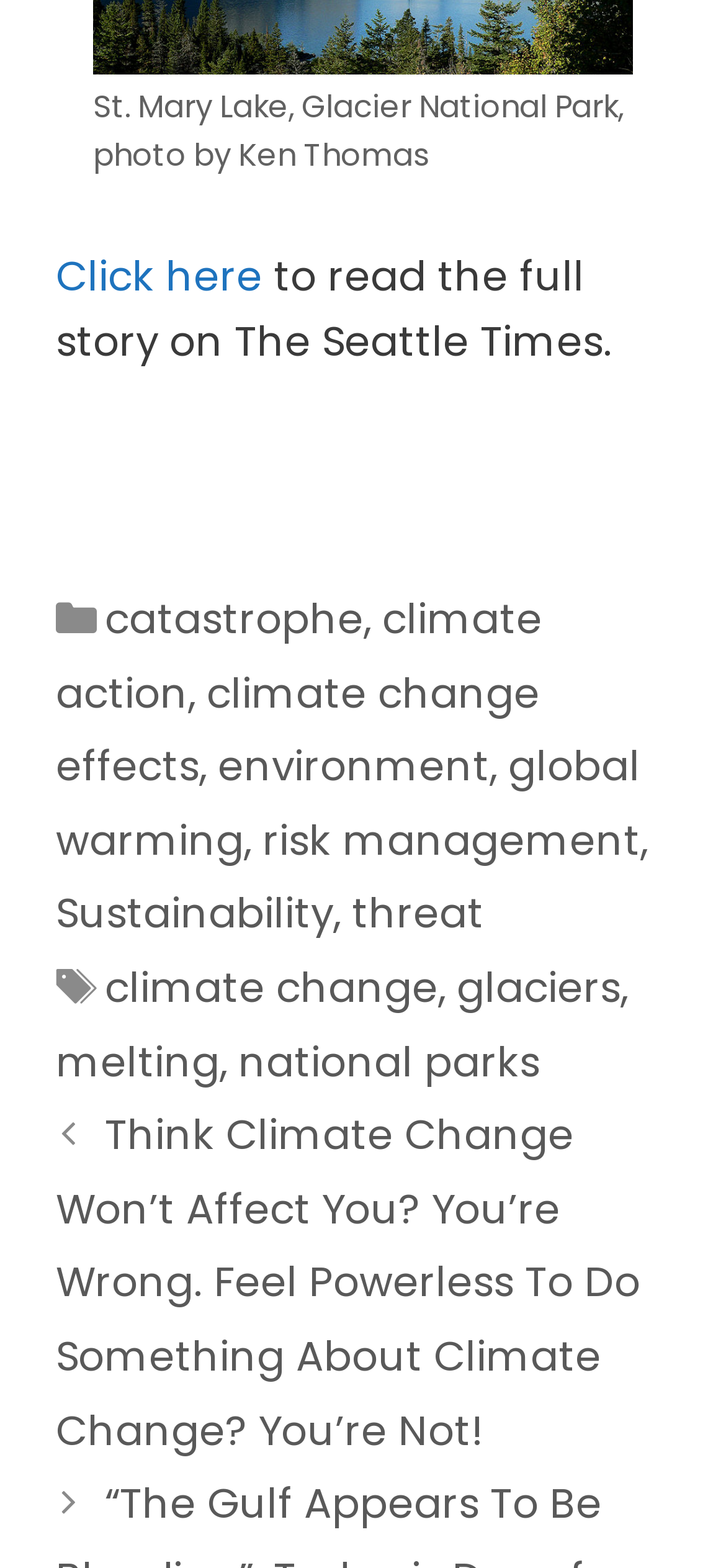What is the title of the article?
Based on the image content, provide your answer in one word or a short phrase.

Think Climate Change Won’t Affect You? You’re Wrong.